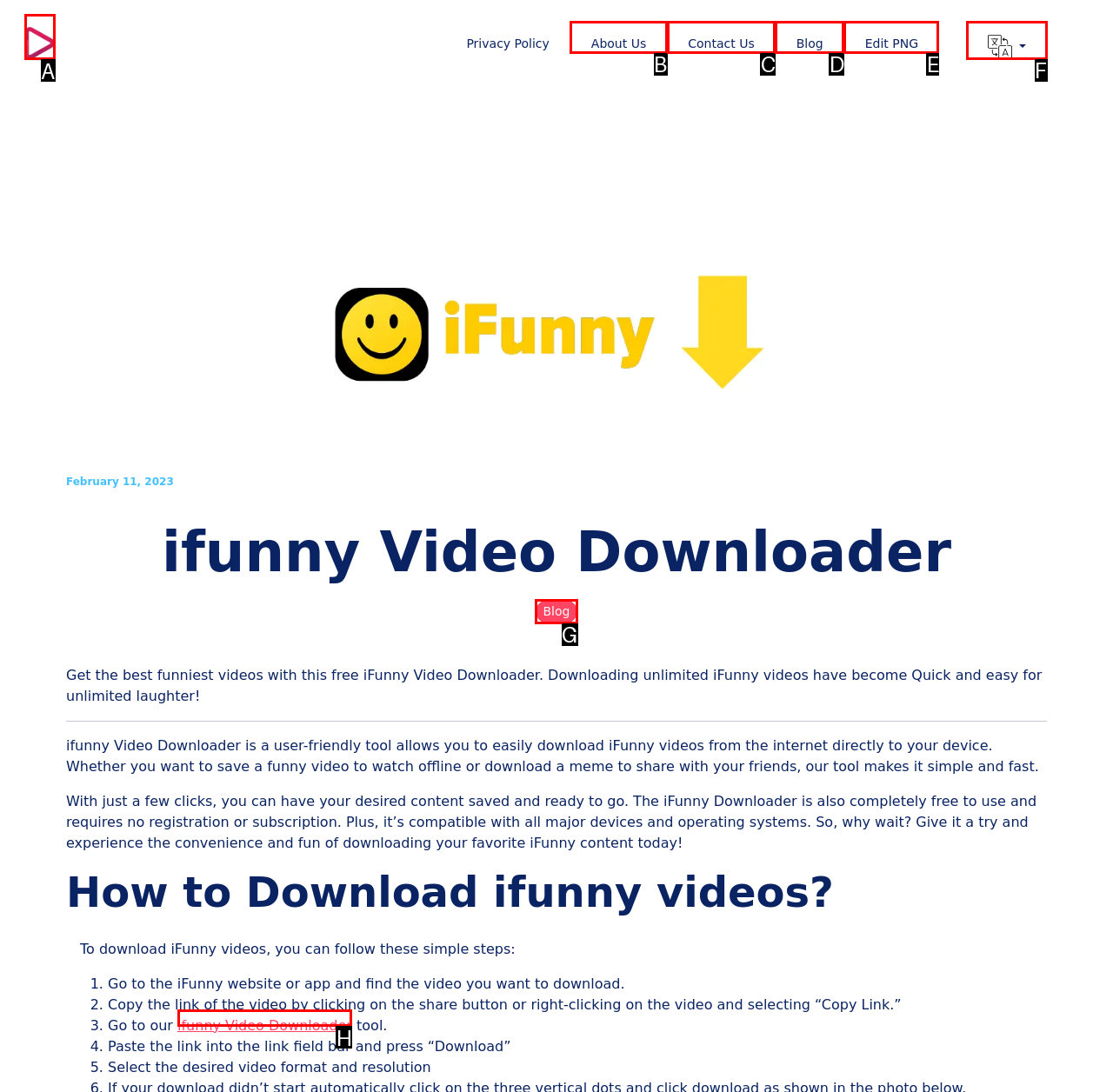Indicate which HTML element you need to click to complete the task: Read the blog. Provide the letter of the selected option directly.

G